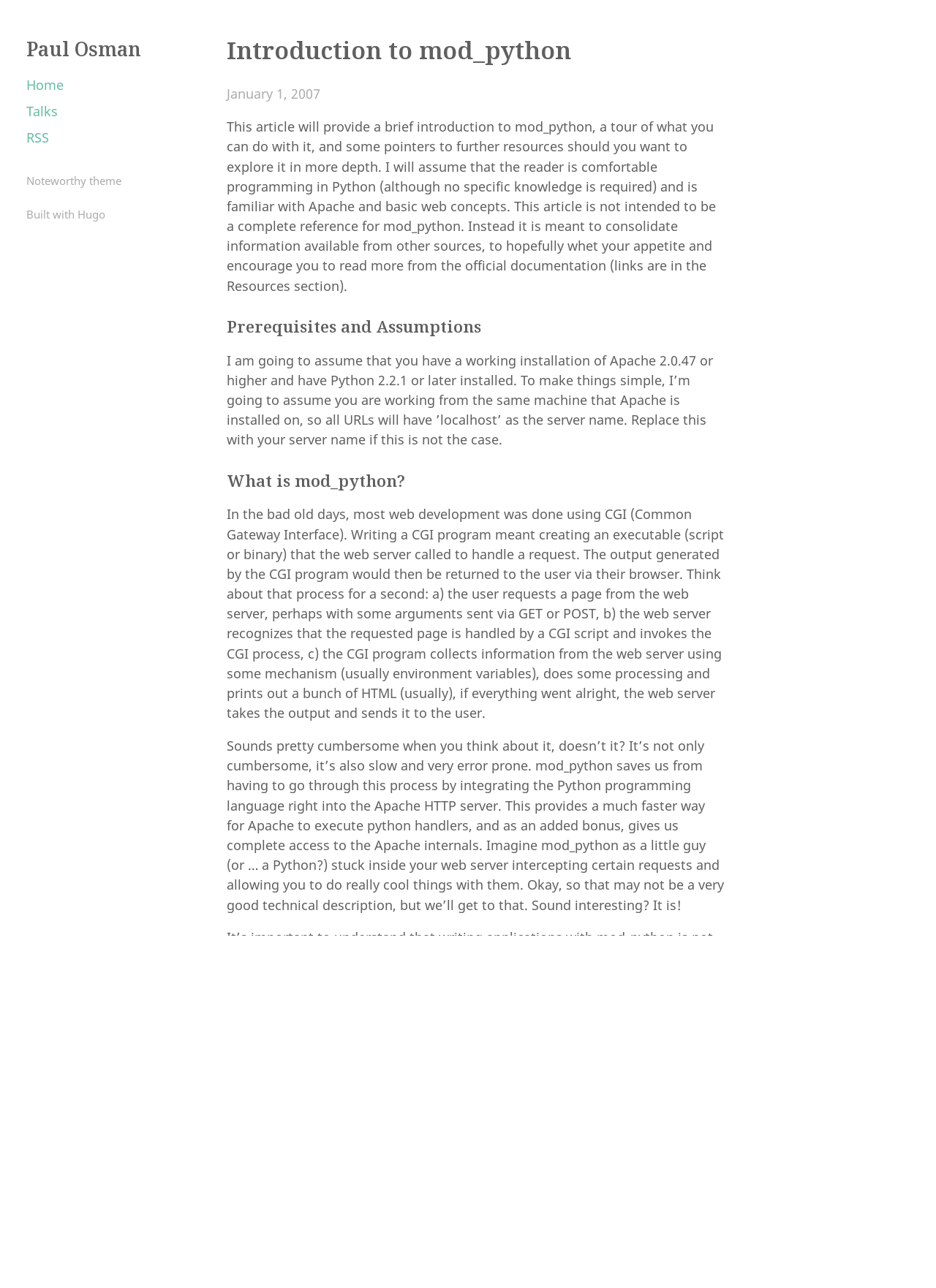Answer the following inquiry with a single word or phrase:
What is mod_python used for?

Integrating Python into Apache HTTP server